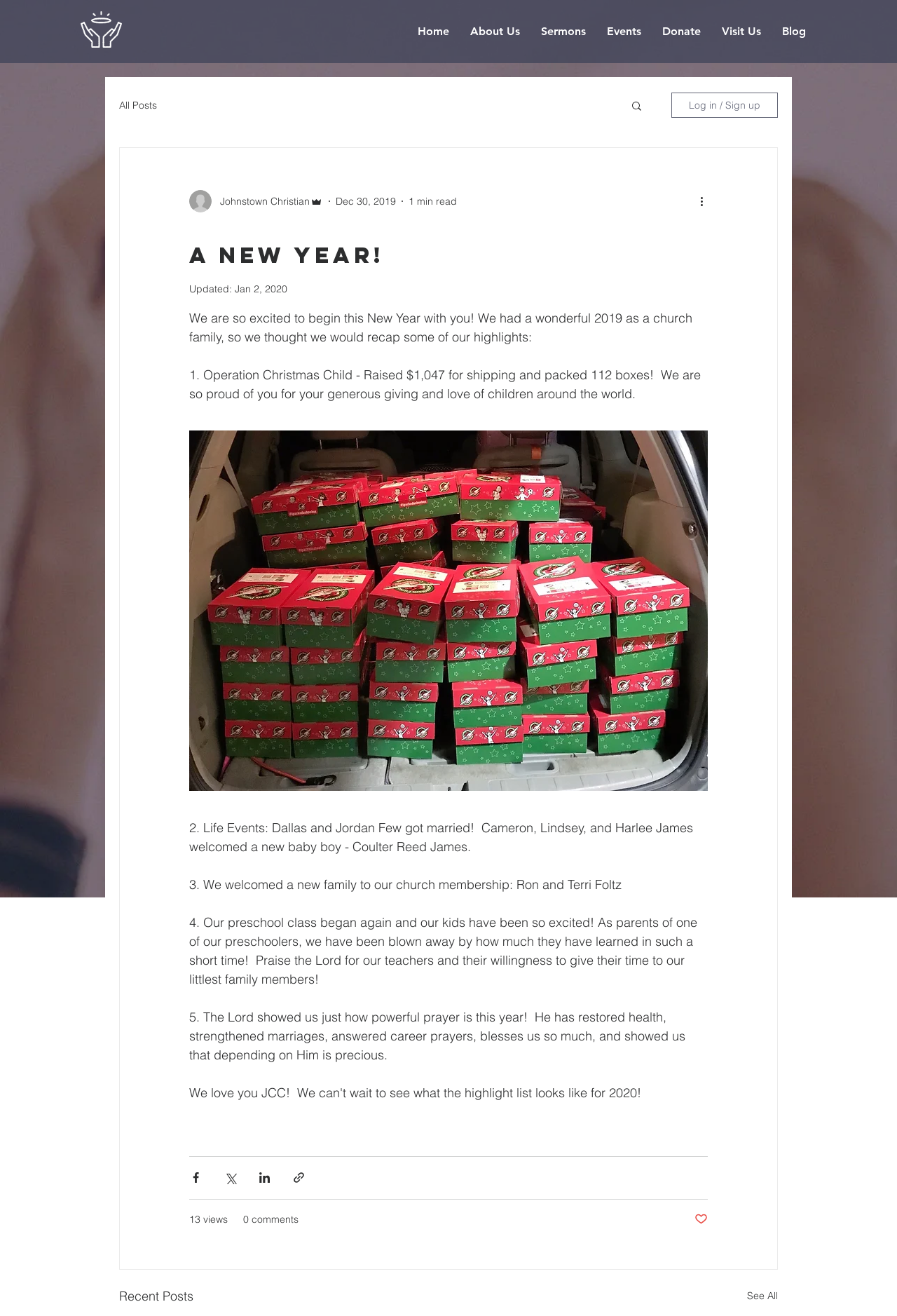Give a succinct answer to this question in a single word or phrase: 
How many boxes were packed for Operation Christmas Child?

112